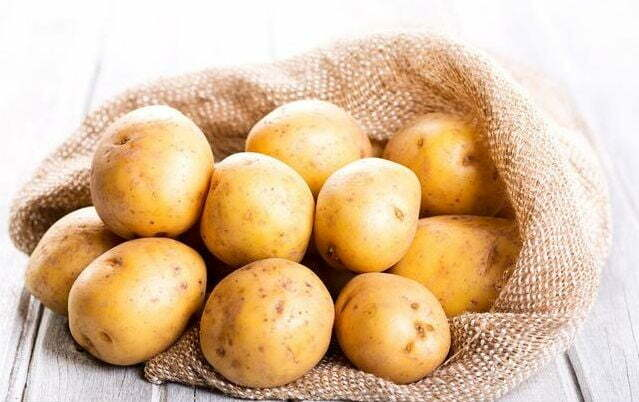What is the theme related to the image?
From the image, respond using a single word or phrase.

Agricultural production